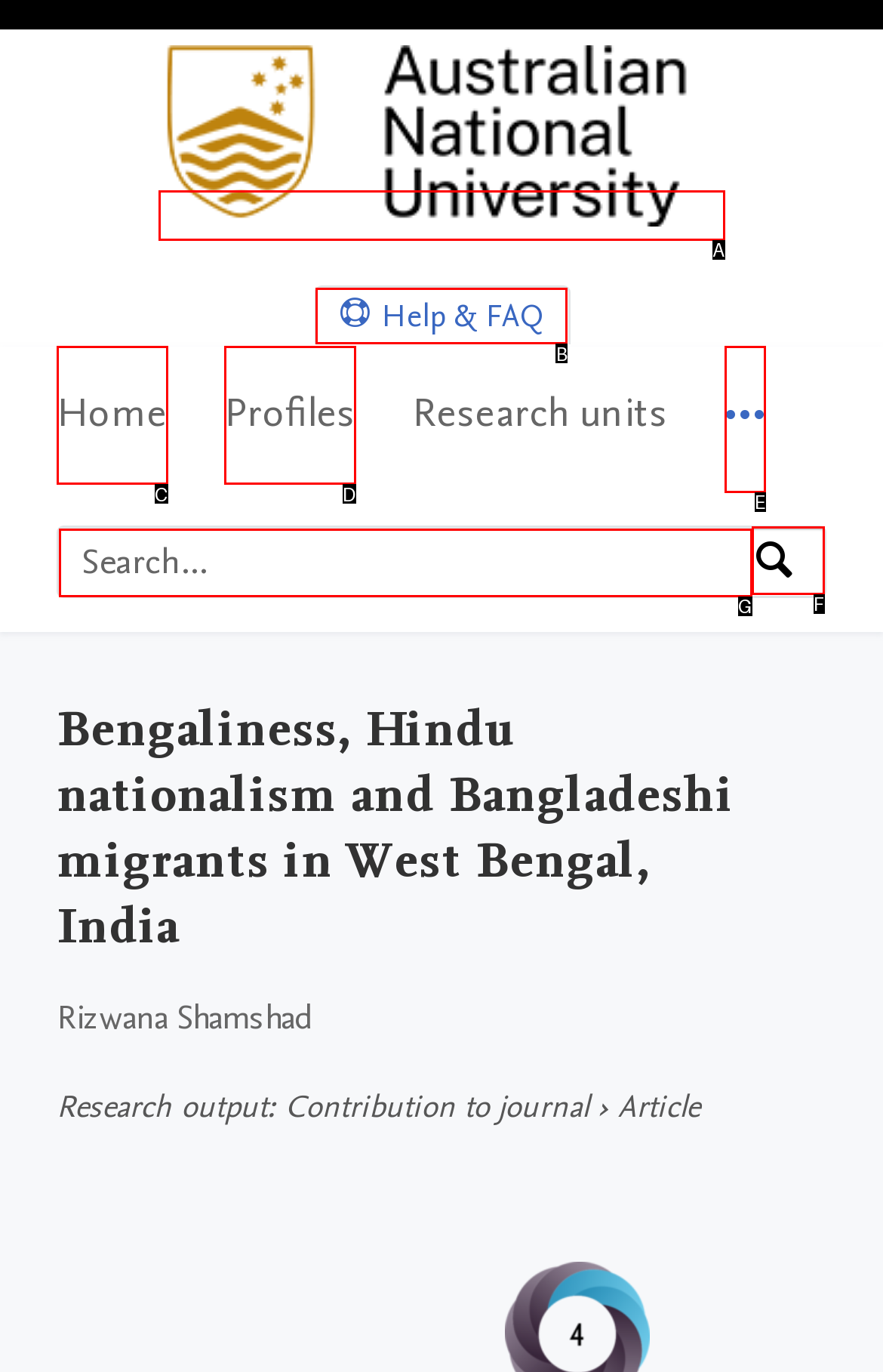Tell me which one HTML element best matches the description: Help & FAQ Answer with the option's letter from the given choices directly.

B